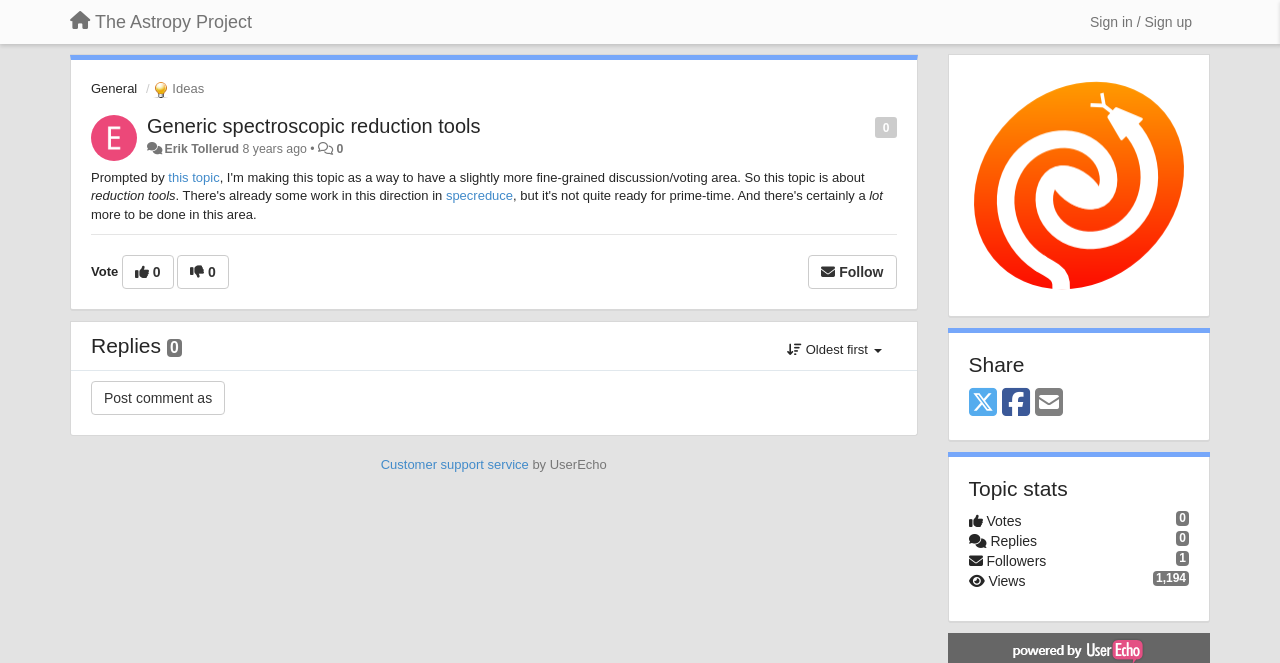Please specify the bounding box coordinates of the element that should be clicked to execute the given instruction: 'Post a comment'. Ensure the coordinates are four float numbers between 0 and 1, expressed as [left, top, right, bottom].

[0.071, 0.574, 0.176, 0.626]